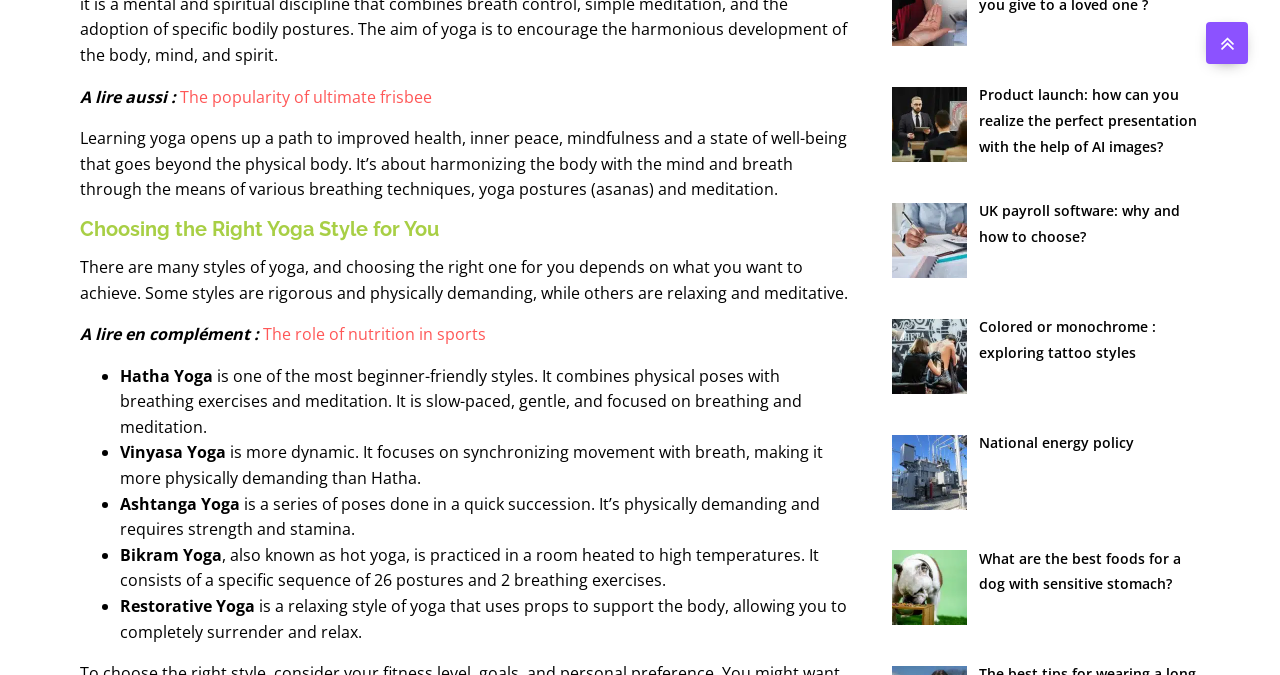Answer the following in one word or a short phrase: 
What is the purpose of Restorative Yoga?

Relaxation